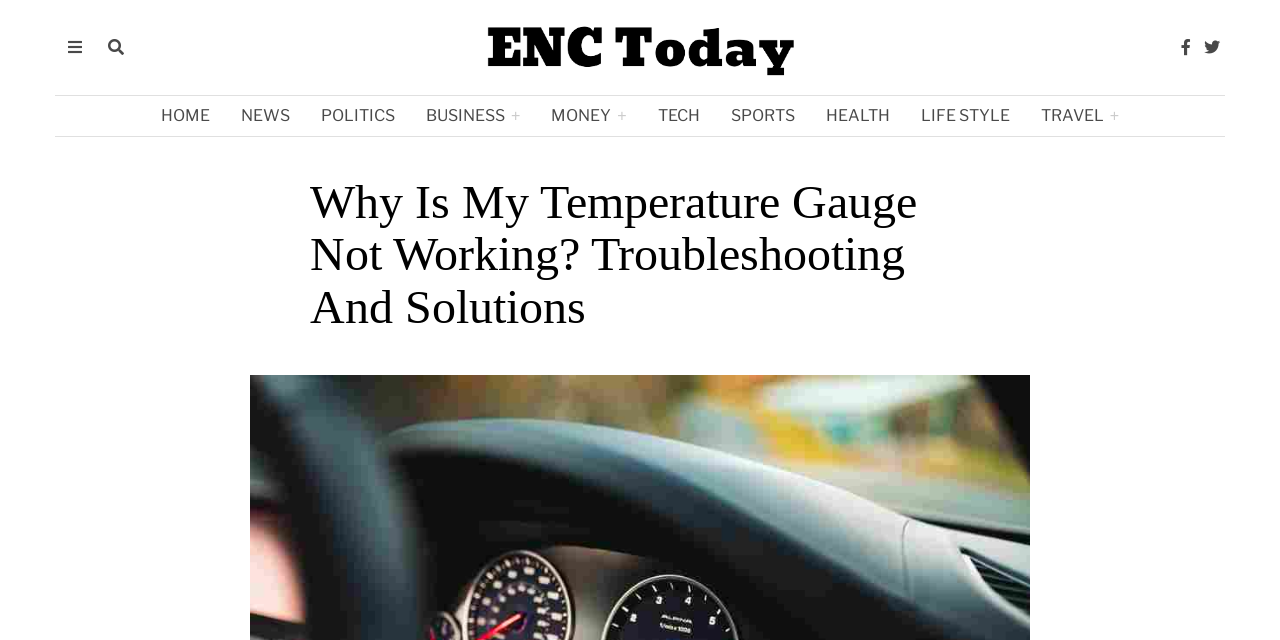Determine the bounding box coordinates for the area that needs to be clicked to fulfill this task: "Click on HEALTH link". The coordinates must be given as four float numbers between 0 and 1, i.e., [left, top, right, bottom].

[0.634, 0.149, 0.706, 0.212]